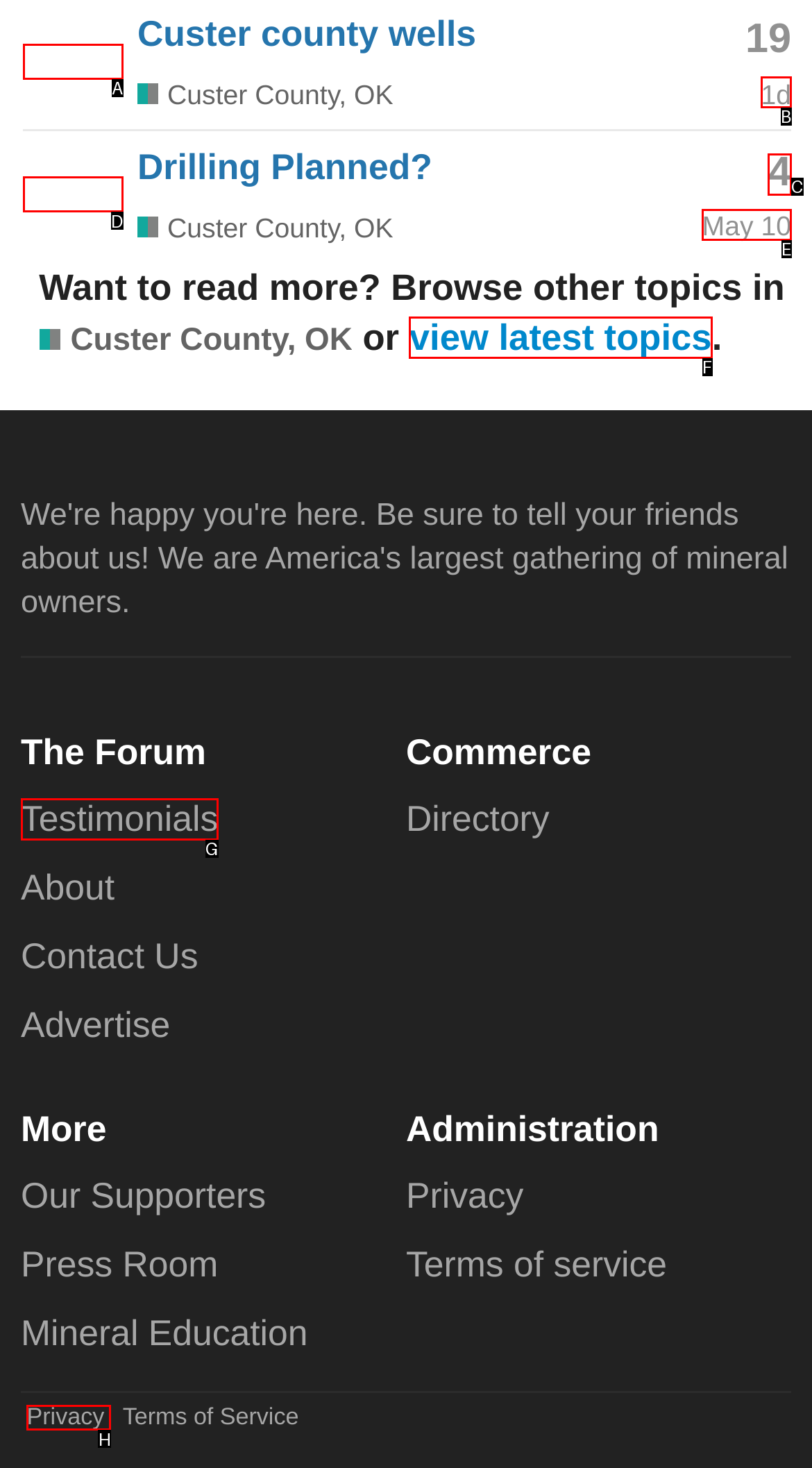Tell me the letter of the UI element to click in order to accomplish the following task: View latest topics
Answer with the letter of the chosen option from the given choices directly.

F